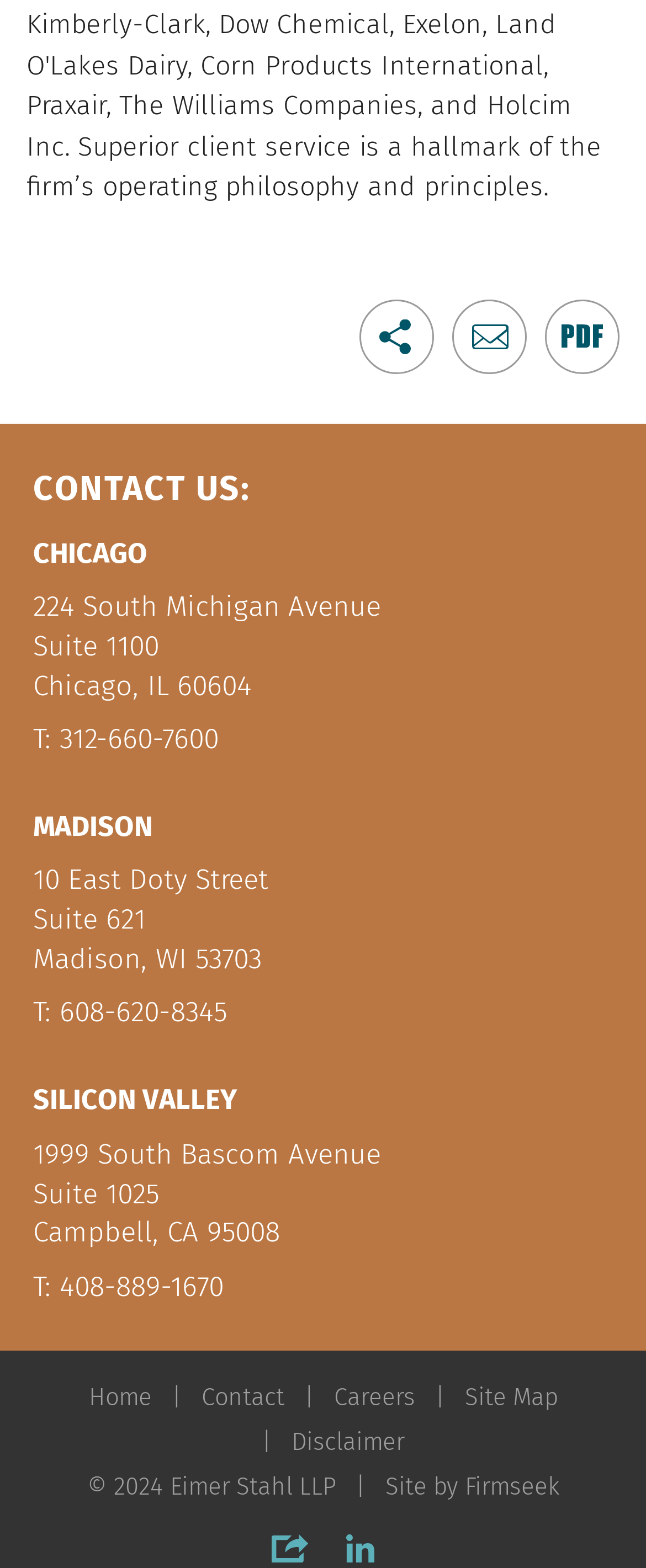Please identify the bounding box coordinates of the element that needs to be clicked to execute the following command: "view the current issue". Provide the bounding box using four float numbers between 0 and 1, formatted as [left, top, right, bottom].

None